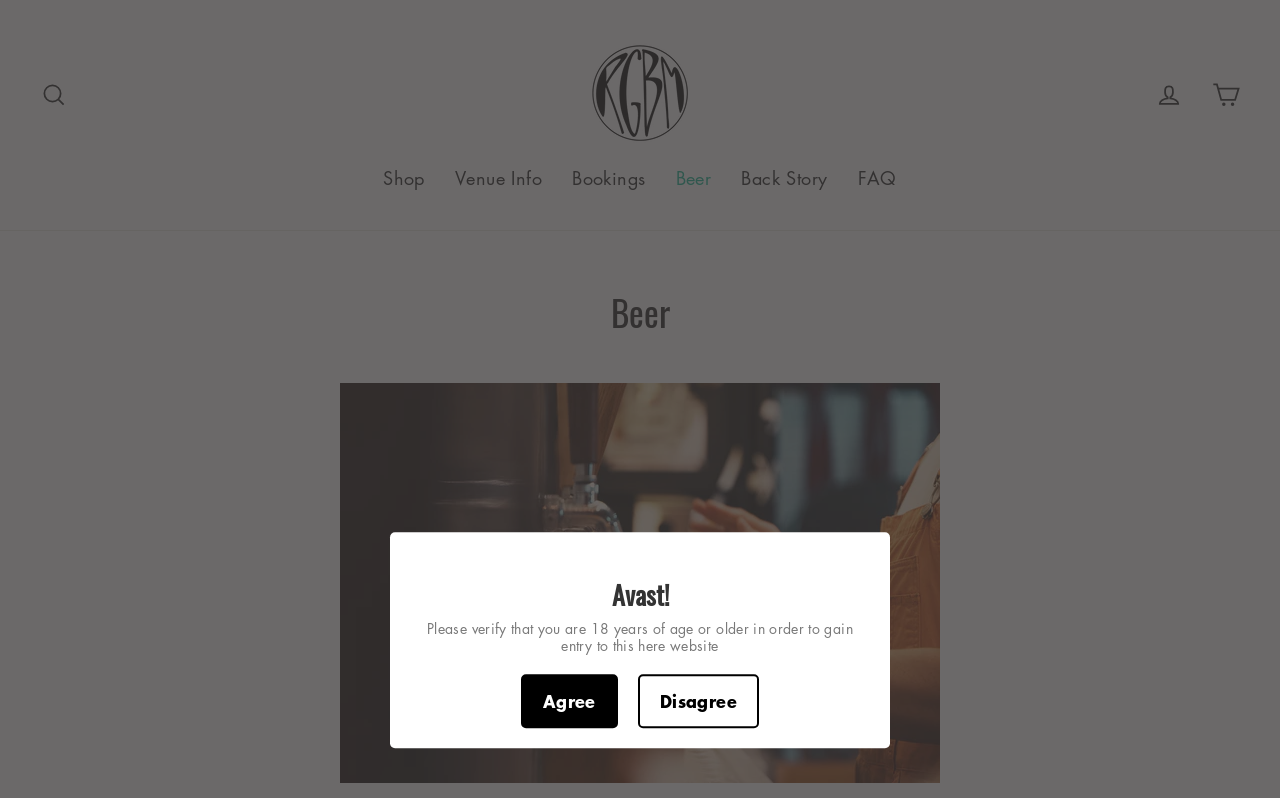What is the age requirement to access the website? Please answer the question using a single word or phrase based on the image.

18 years old